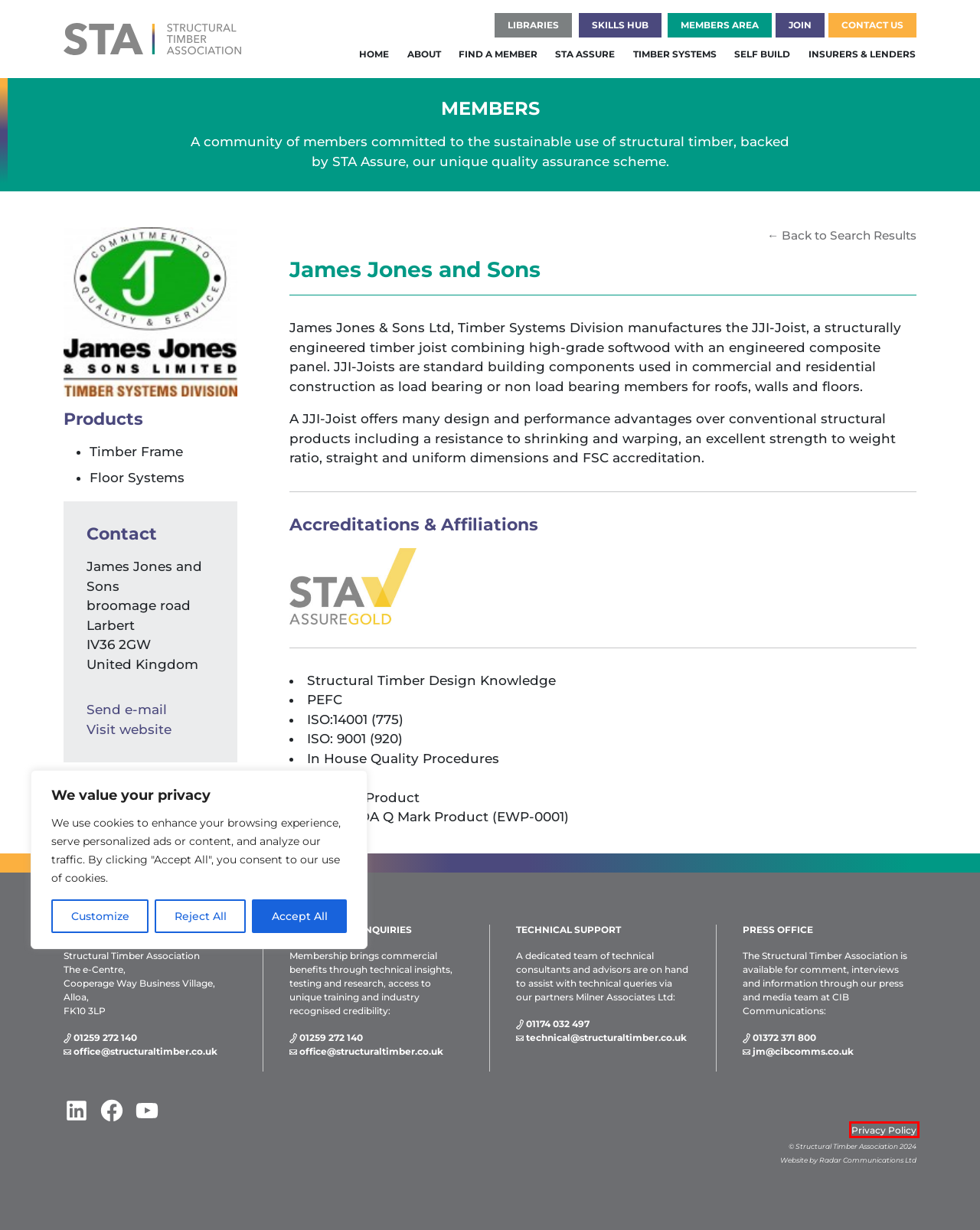Provided is a screenshot of a webpage with a red bounding box around an element. Select the most accurate webpage description for the page that appears after clicking the highlighted element. Here are the candidates:
A. Timber Systems - Structural Timber Association
B. Self Build - Structural Timber Association
C. Join - Structural Timber Association
D. Privacy Policy - Structural Timber Association
E. Insurers & Lenders - Structural Timber Association
F. Apprenticeships - Structural Timber Association
G. Durability - Structural Timber Association
H. Qualifications - Structural Timber Association

D